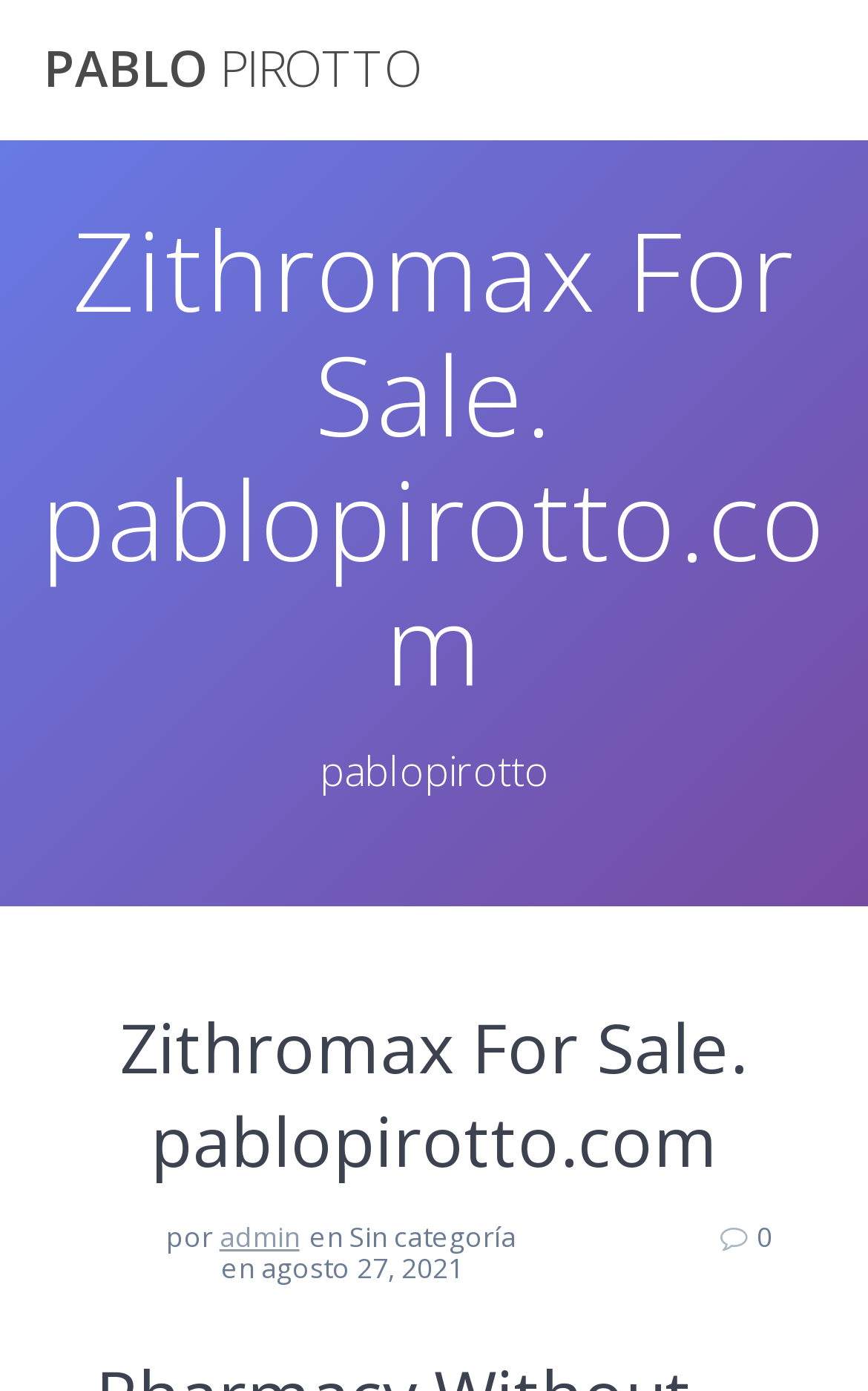Analyze the image and give a detailed response to the question:
What is the date of the latest article?

I found the date of the latest article by looking at the text 'en agosto 27, 2021' which indicates that the latest article was published on August 27, 2021.